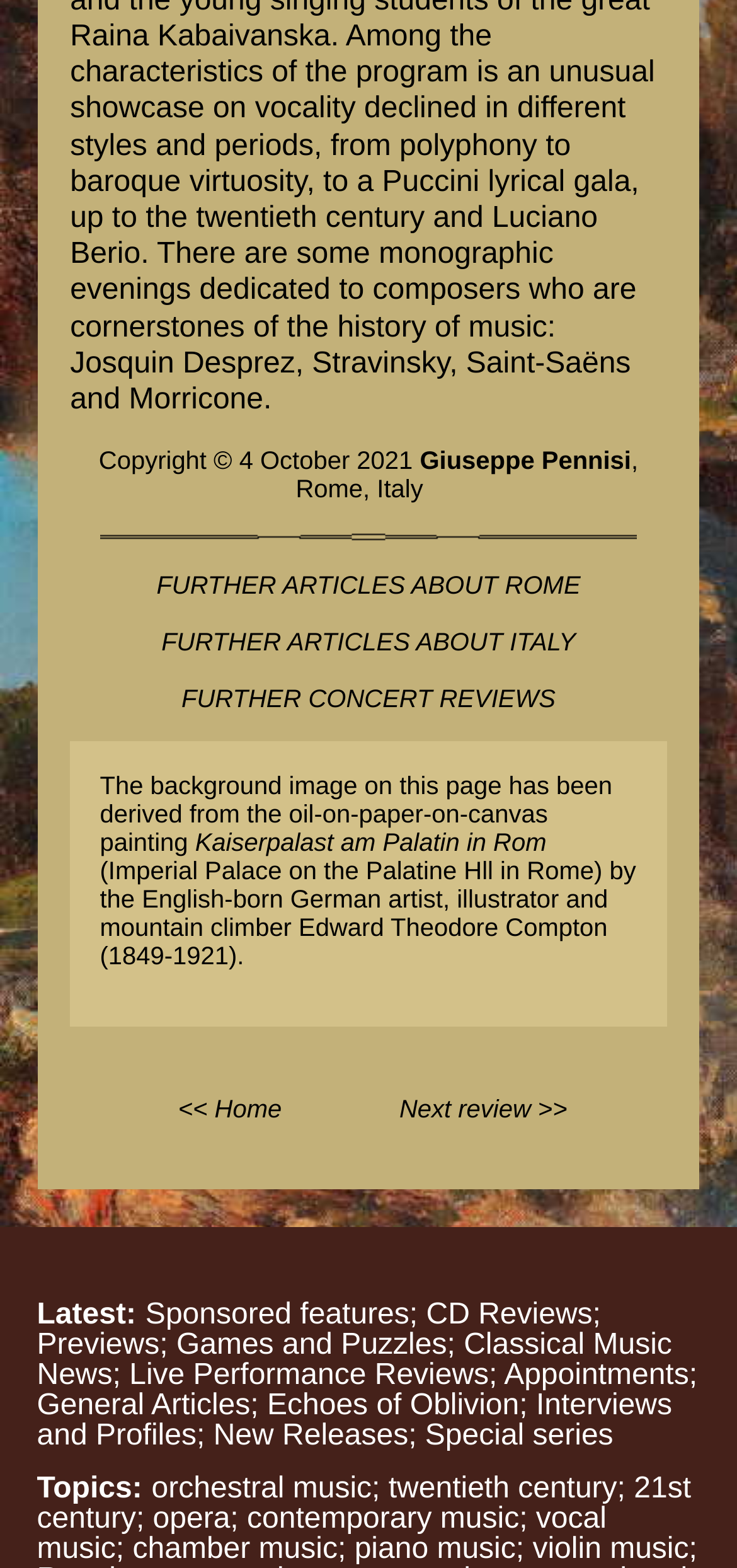Specify the bounding box coordinates of the element's region that should be clicked to achieve the following instruction: "Click on the link to Giuseppe Pennisi's page". The bounding box coordinates consist of four float numbers between 0 and 1, in the format [left, top, right, bottom].

[0.57, 0.285, 0.856, 0.303]